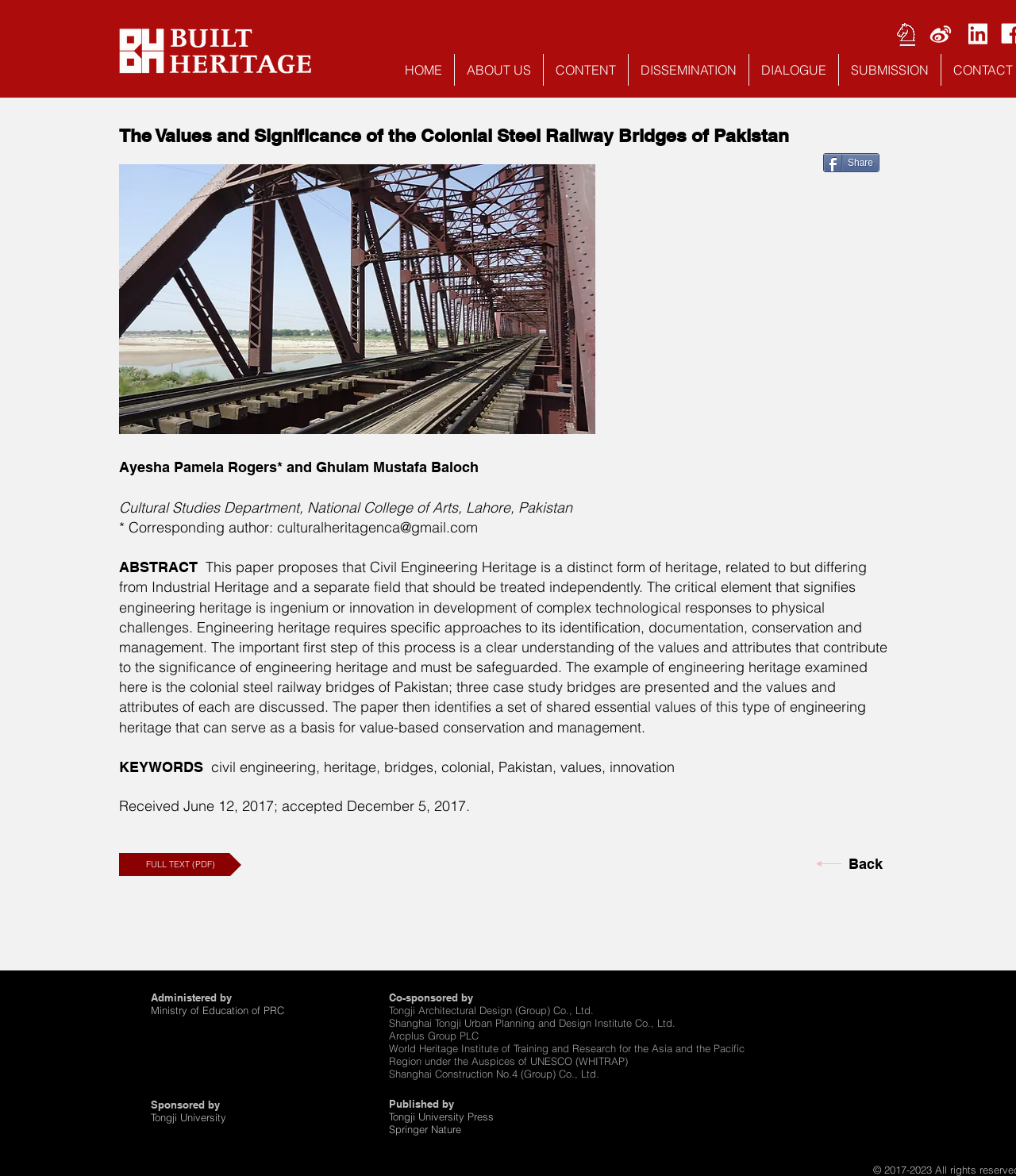Can you provide the bounding box coordinates for the element that should be clicked to implement the instruction: "Click the 'DISSEMINATION' link"?

[0.619, 0.046, 0.737, 0.073]